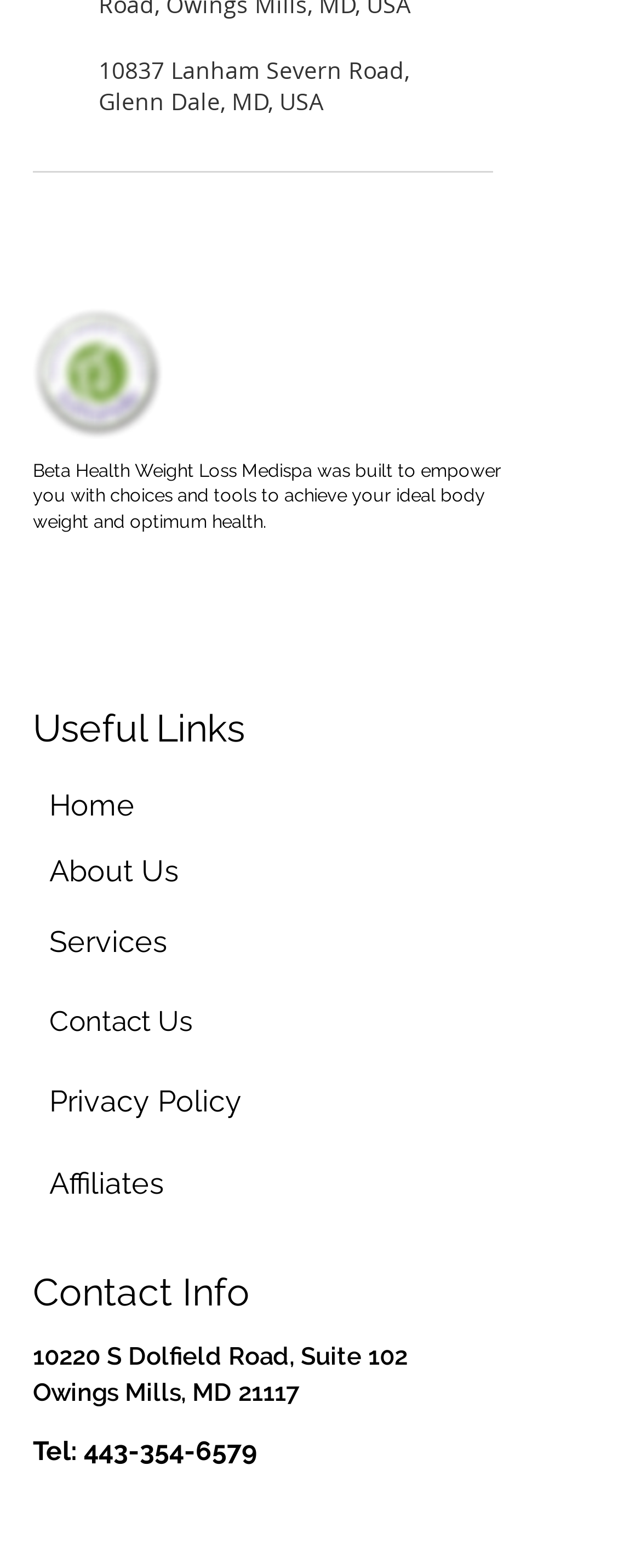Find the bounding box coordinates of the element to click in order to complete this instruction: "Call 443-354-6579". The bounding box coordinates must be four float numbers between 0 and 1, denoted as [left, top, right, bottom].

[0.131, 0.915, 0.4, 0.935]